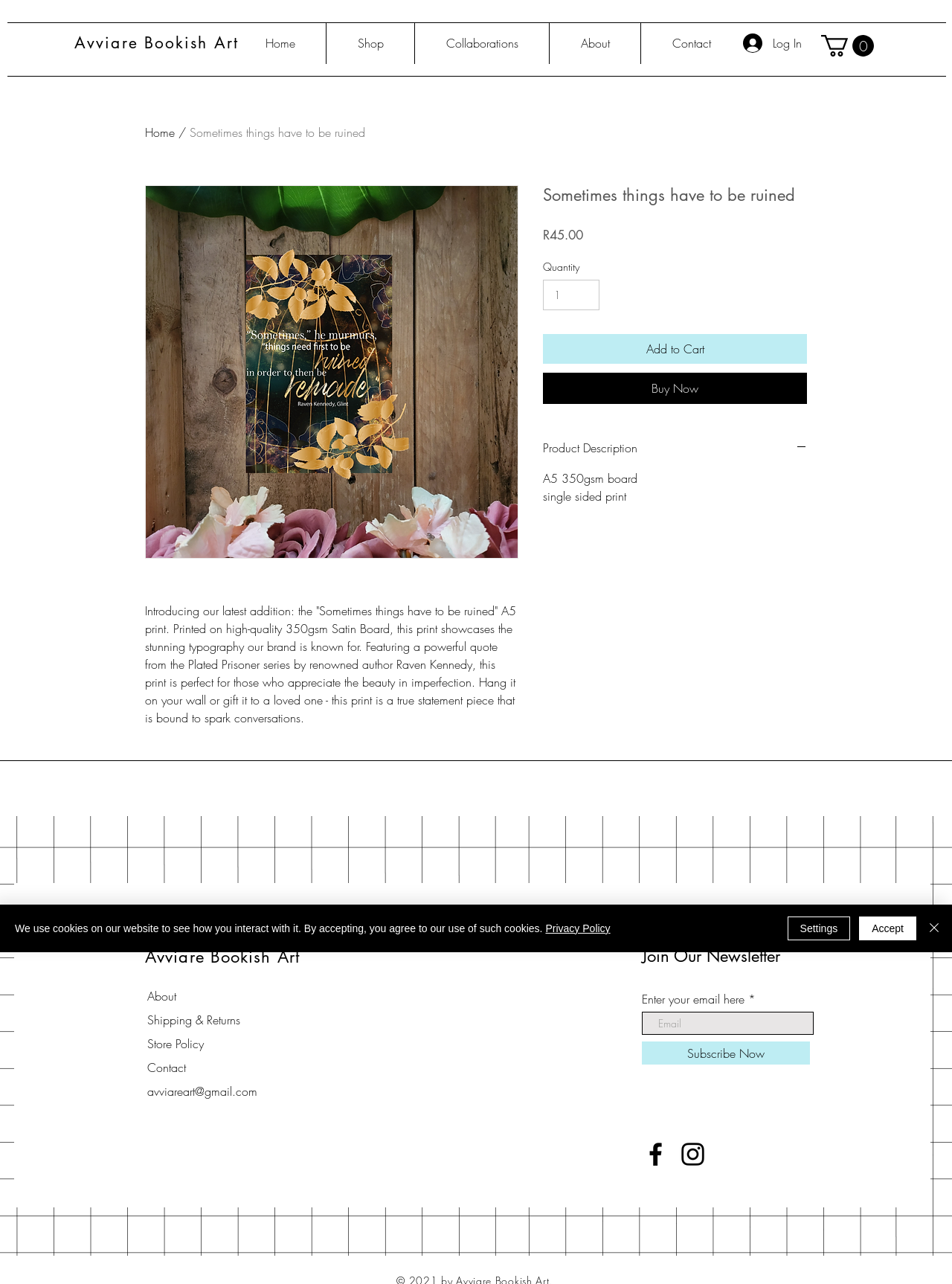Indicate the bounding box coordinates of the clickable region to achieve the following instruction: "Subscribe to the newsletter."

[0.674, 0.811, 0.851, 0.829]